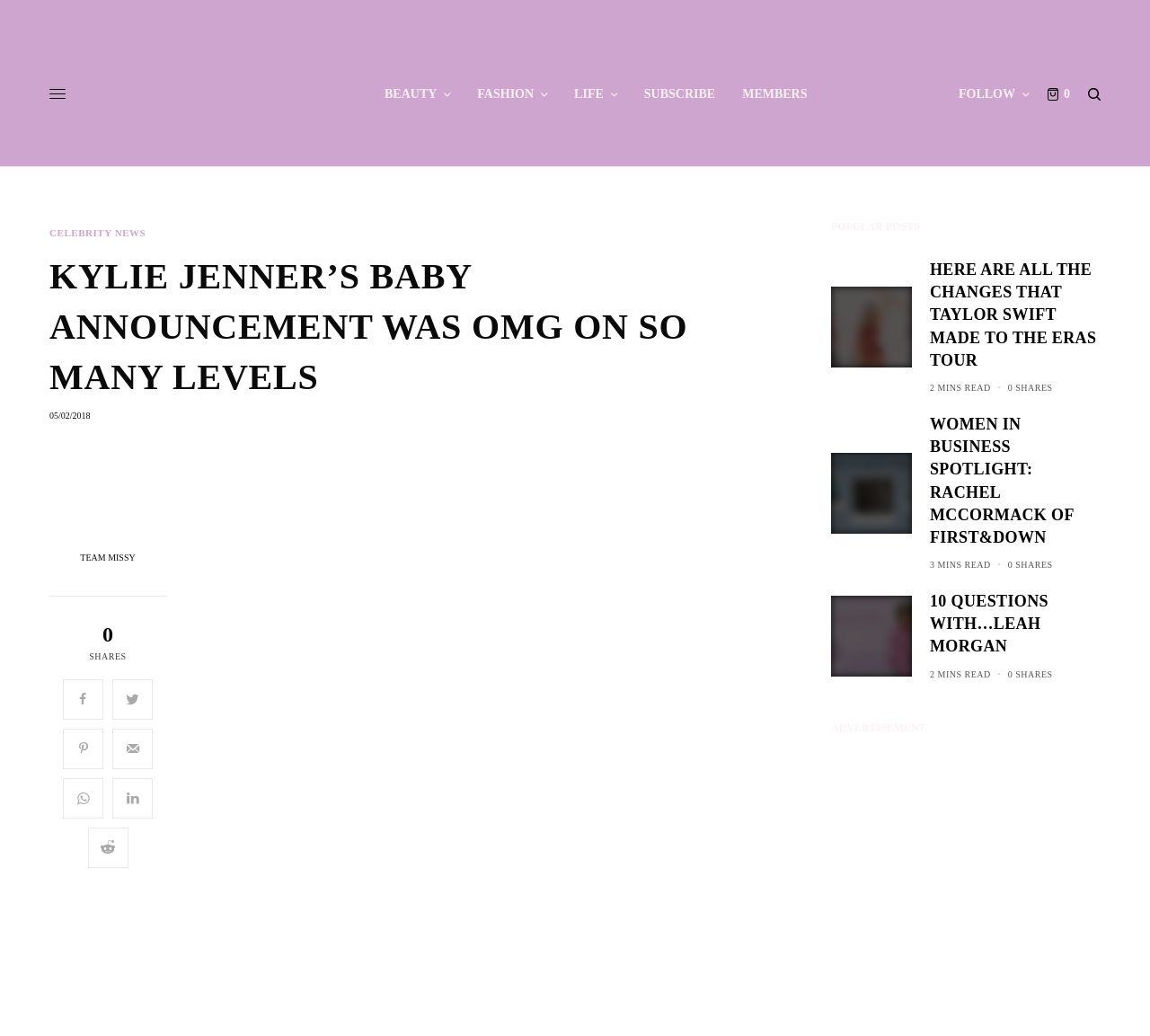Please identify the bounding box coordinates of the element's region that needs to be clicked to fulfill the following instruction: "Click on the 'CELEBRITY NEWS' link". The bounding box coordinates should consist of four float numbers between 0 and 1, i.e., [left, top, right, bottom].

[0.043, 0.22, 0.127, 0.23]